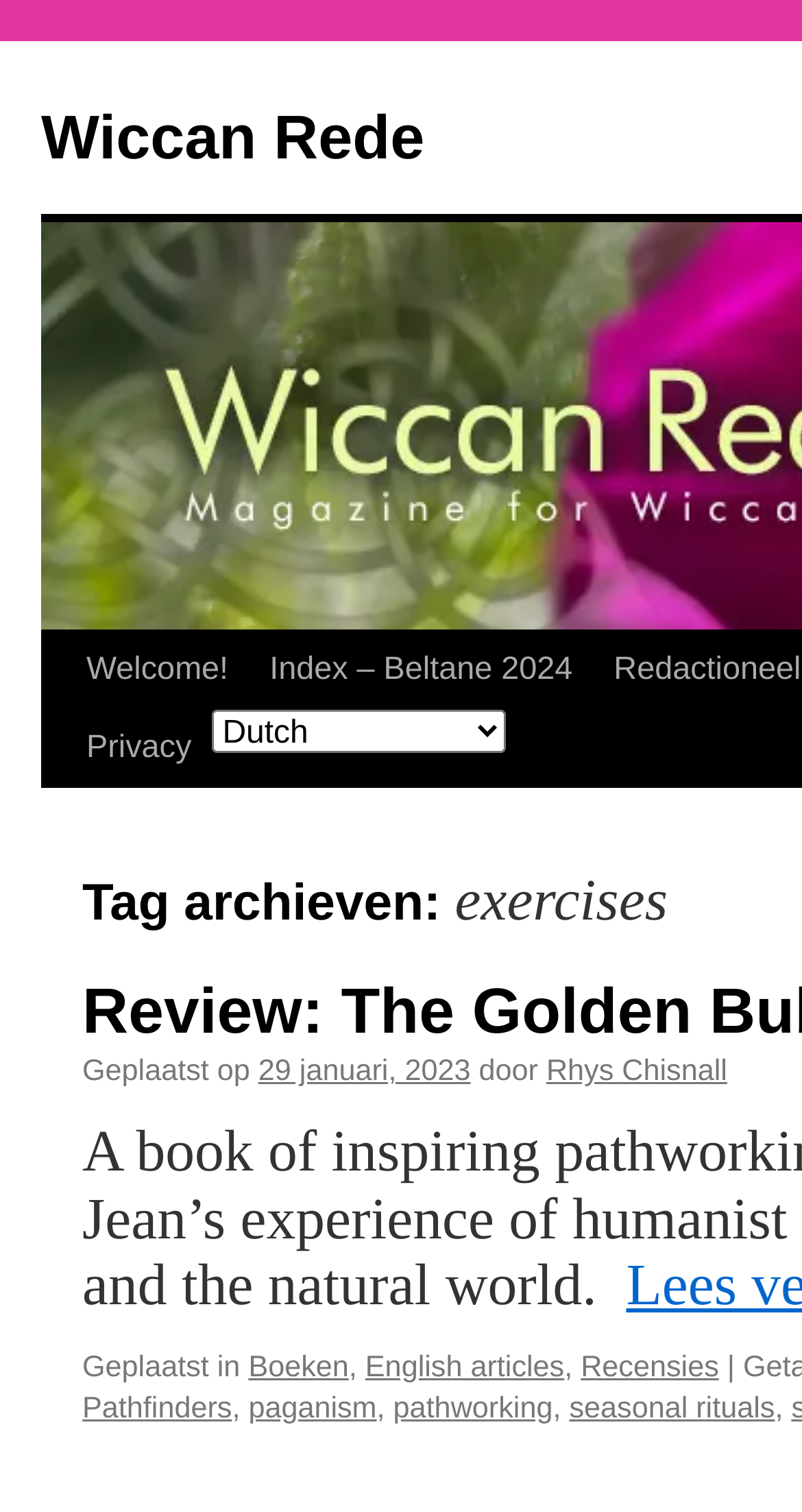What are the related topics mentioned in the article?
Based on the image, provide a one-word or brief-phrase response.

paganism, pathworking, seasonal rituals